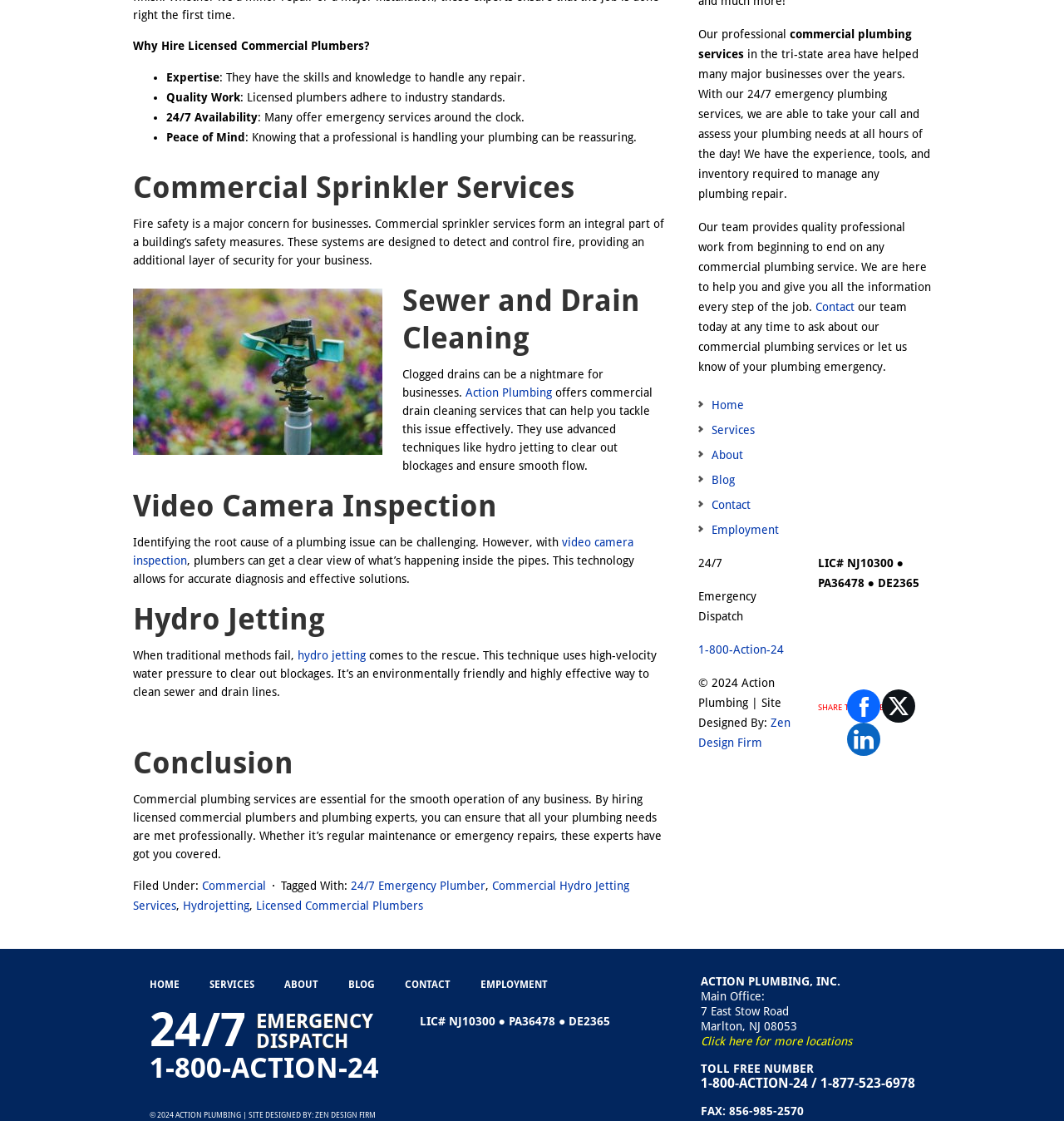Look at the image and write a detailed answer to the question: 
What is the purpose of hydro jetting?

Based on the webpage, hydro jetting is a technique used to clear out blockages in sewer and drain lines, and it is an environmentally friendly and highly effective way to do so.